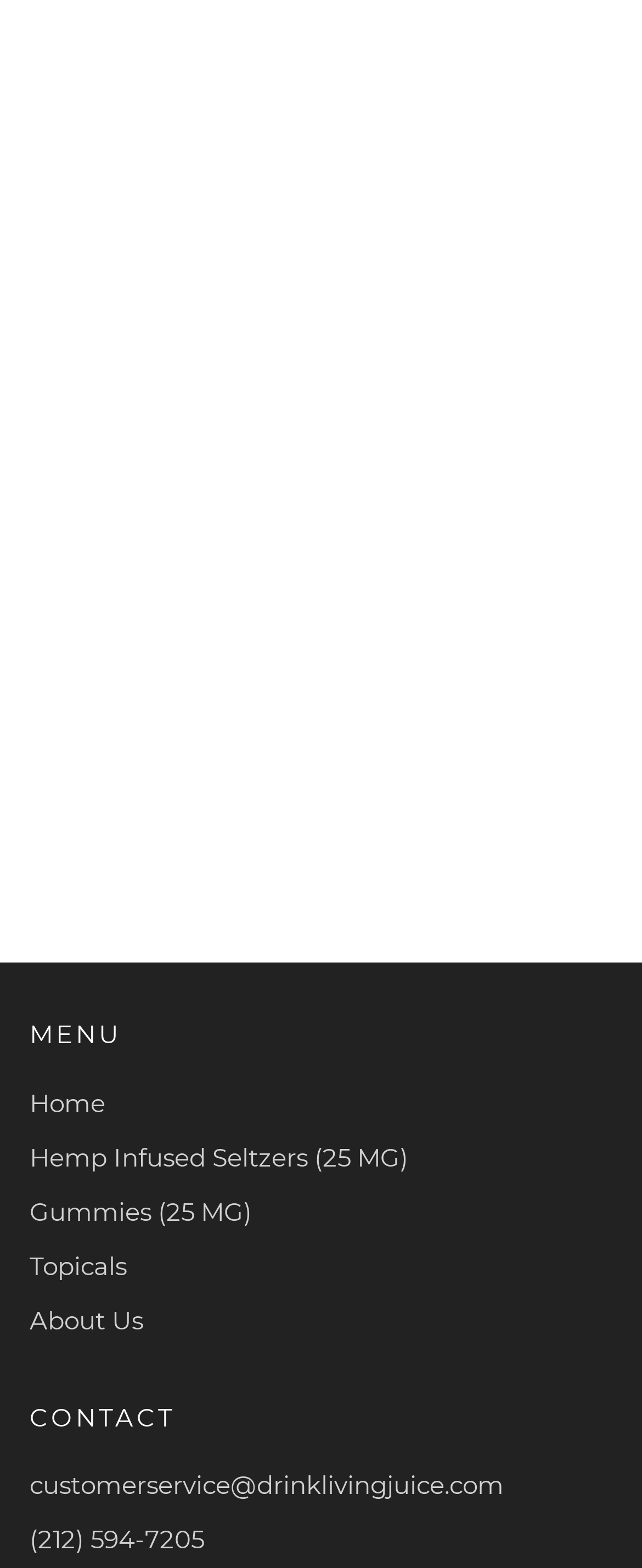How many social media links are available?
Kindly offer a detailed explanation using the data available in the image.

I counted the number of social media links available on the webpage, which are Facebook, Twitter, Pinterest, and Email, so there are 4 social media links.